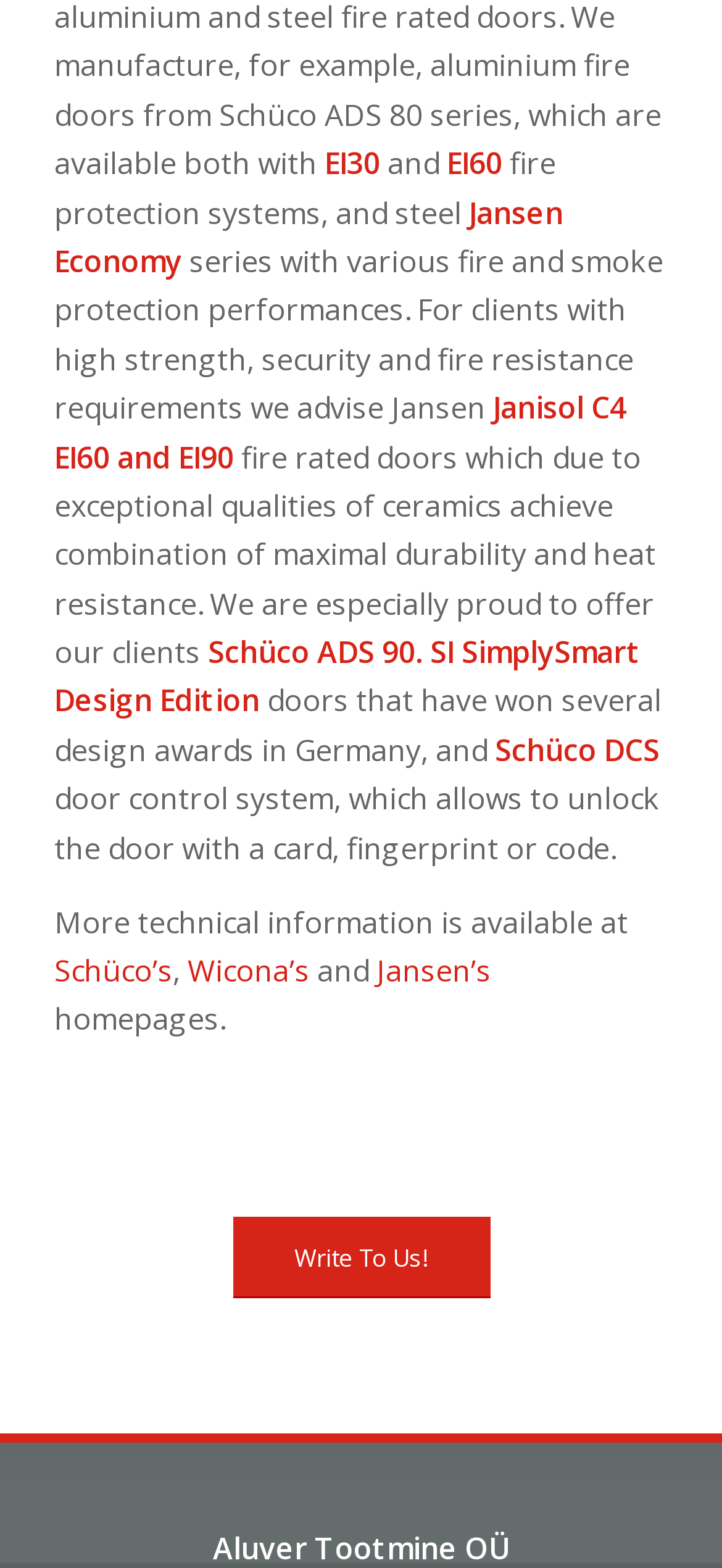What type of systems are mentioned?
Use the information from the image to give a detailed answer to the question.

The webpage mentions fire protection systems, and steel, which implies that the systems being referred to are related to fire safety and protection.